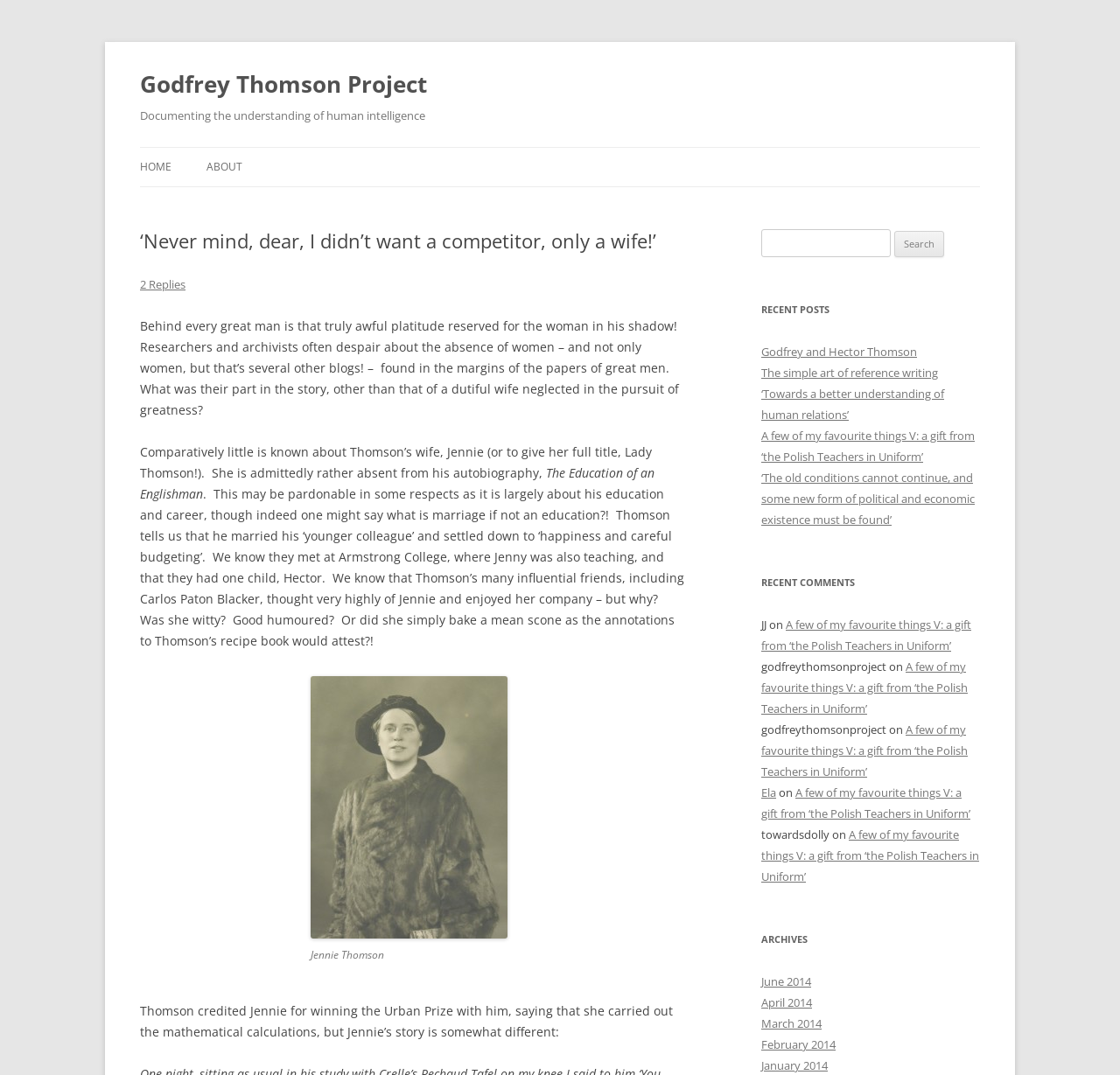Determine the bounding box coordinates of the UI element that matches the following description: "Danbury Raceway". The coordinates should be four float numbers between 0 and 1 in the format [left, top, right, bottom].

None